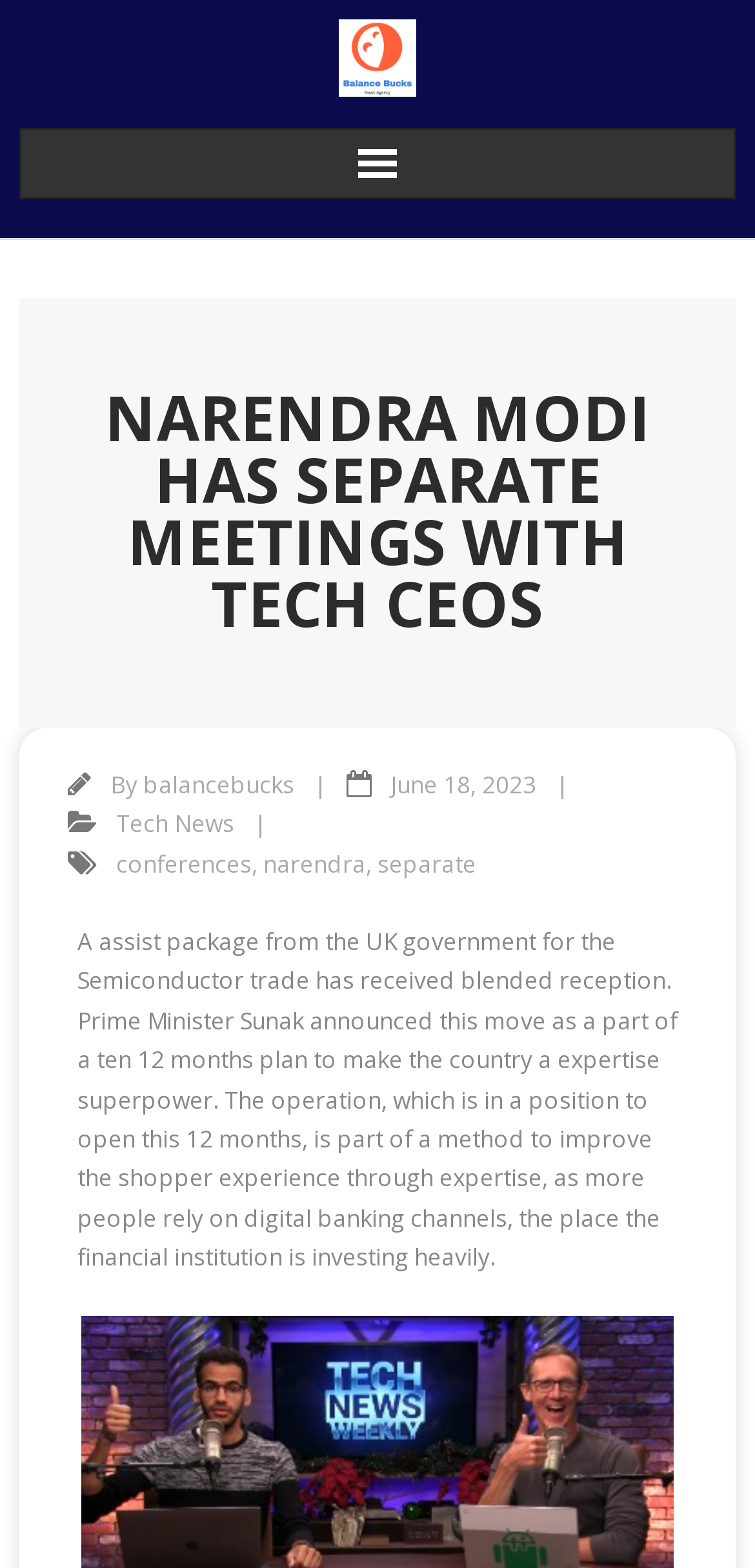Offer a detailed account of what is visible on the webpage.

The webpage appears to be a news article about Narendra Modi's separate meetings with tech CEOs. At the top, there is a logo of "Balance Bucks" which is both a link and an image, positioned near the center of the top section of the page. 

Below the logo, there is a large heading that reads "NARENDRA MODI HAS SEPARATE MEETINGS WITH TECH CEOS" which spans almost the entire width of the page. 

Underneath the heading, there is a section with several links and text elements. On the left, there is a "By" label followed by a link to "balancebucks". To the right of this, there is a link to the date "June 18, 2023" which also contains a time element. Further to the right, there are links to "Tech News" and "conferences" separated by a comma. 

The main content of the article is a block of text that describes a UK government assist package for the semiconductor trade, announced by Prime Minister Sunak as part of a 10-year plan to make the country a technology superpower. The text also mentions the operation's goal to improve the customer experience through technology, particularly in digital banking channels.